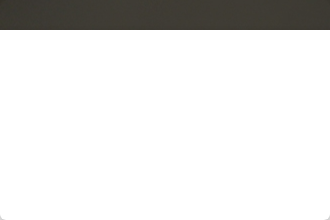Respond to the following question using a concise word or phrase: 
What is the field of study emphasized in the article?

Peace and conflict studies